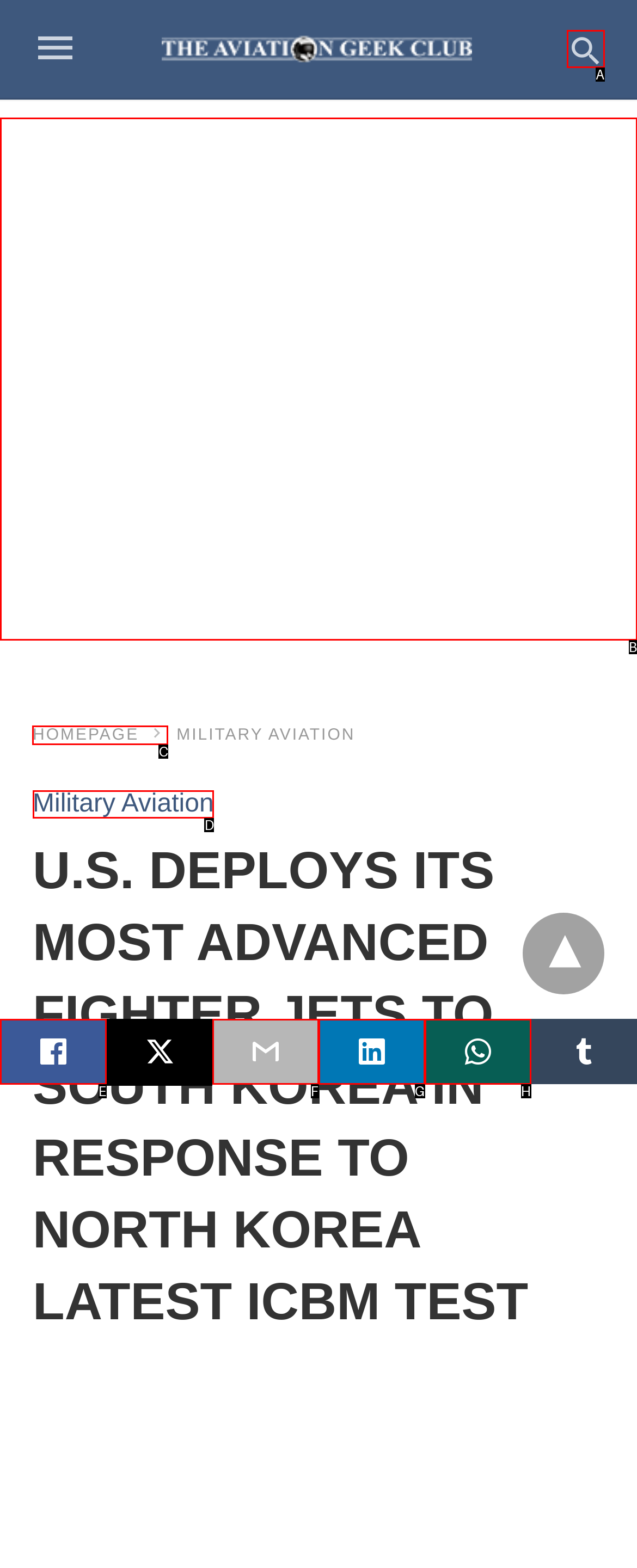From the available options, which lettered element should I click to complete this task: go to homepage?

C